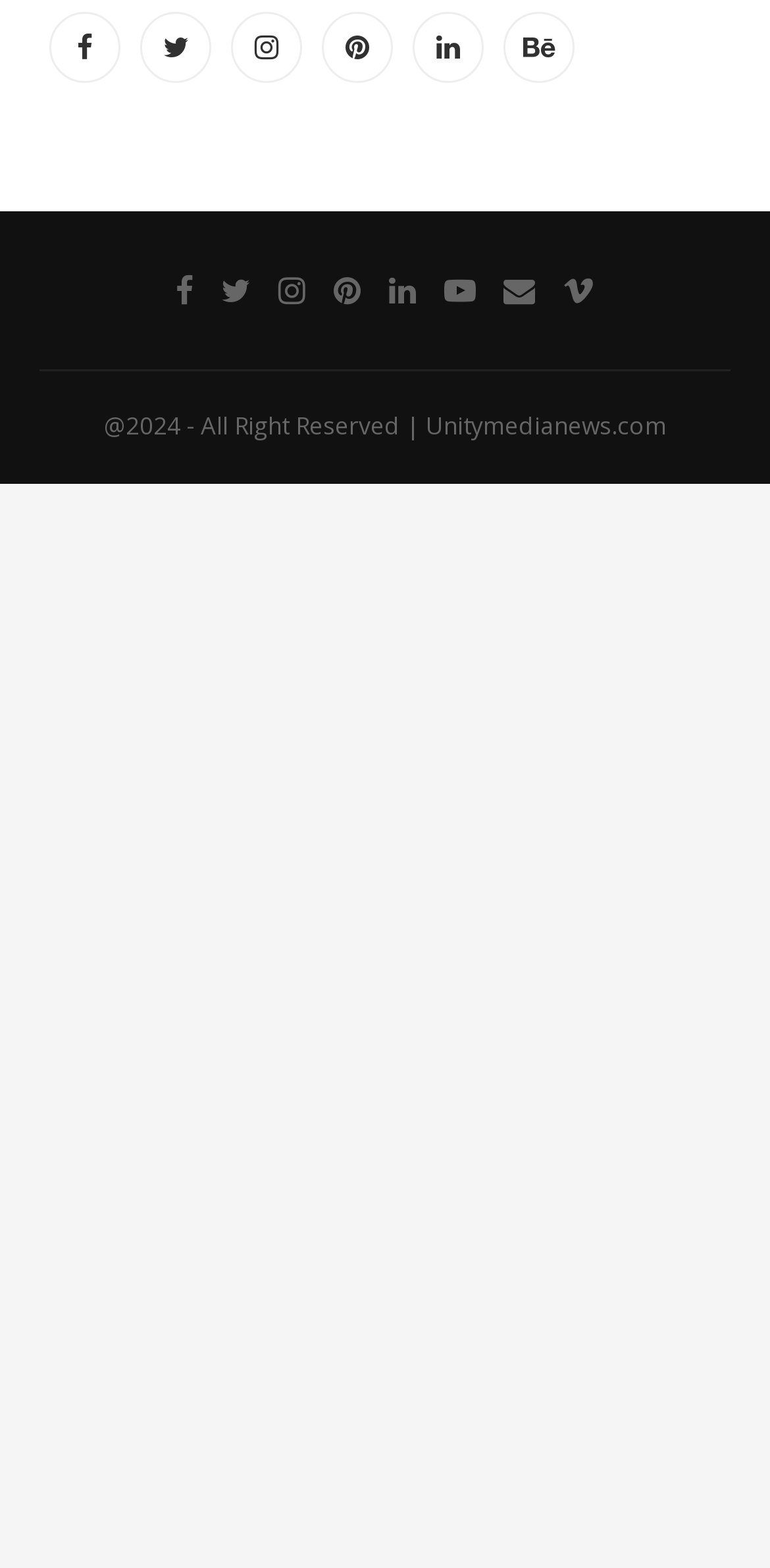Given the content of the image, can you provide a detailed answer to the question?
What is the shape of the icons in the top layout table?

By examining the bounding box coordinates of the links in the top layout table, I noticed that they all have similar width and height values, indicating that they are squares. Specifically, the coordinates [0.051, 0.018, 0.169, 0.042] for the first link, [0.169, 0.018, 0.287, 0.042] for the second link, and so on, all suggest square shapes.